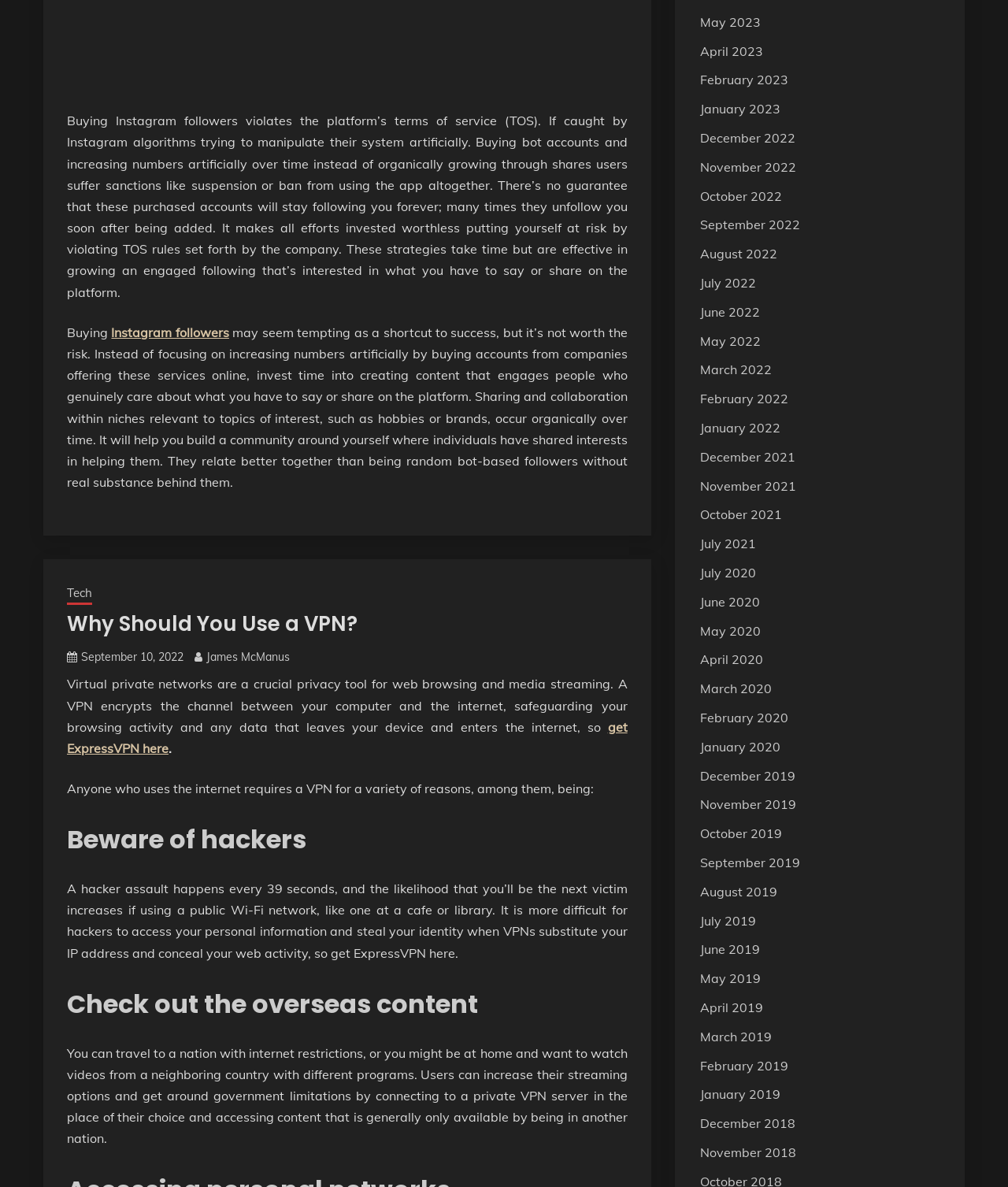Using the given description, provide the bounding box coordinates formatted as (top-left x, top-left y, bottom-right x, bottom-right y), with all values being floating point numbers between 0 and 1. Description: September 10, 2022

[0.08, 0.548, 0.182, 0.56]